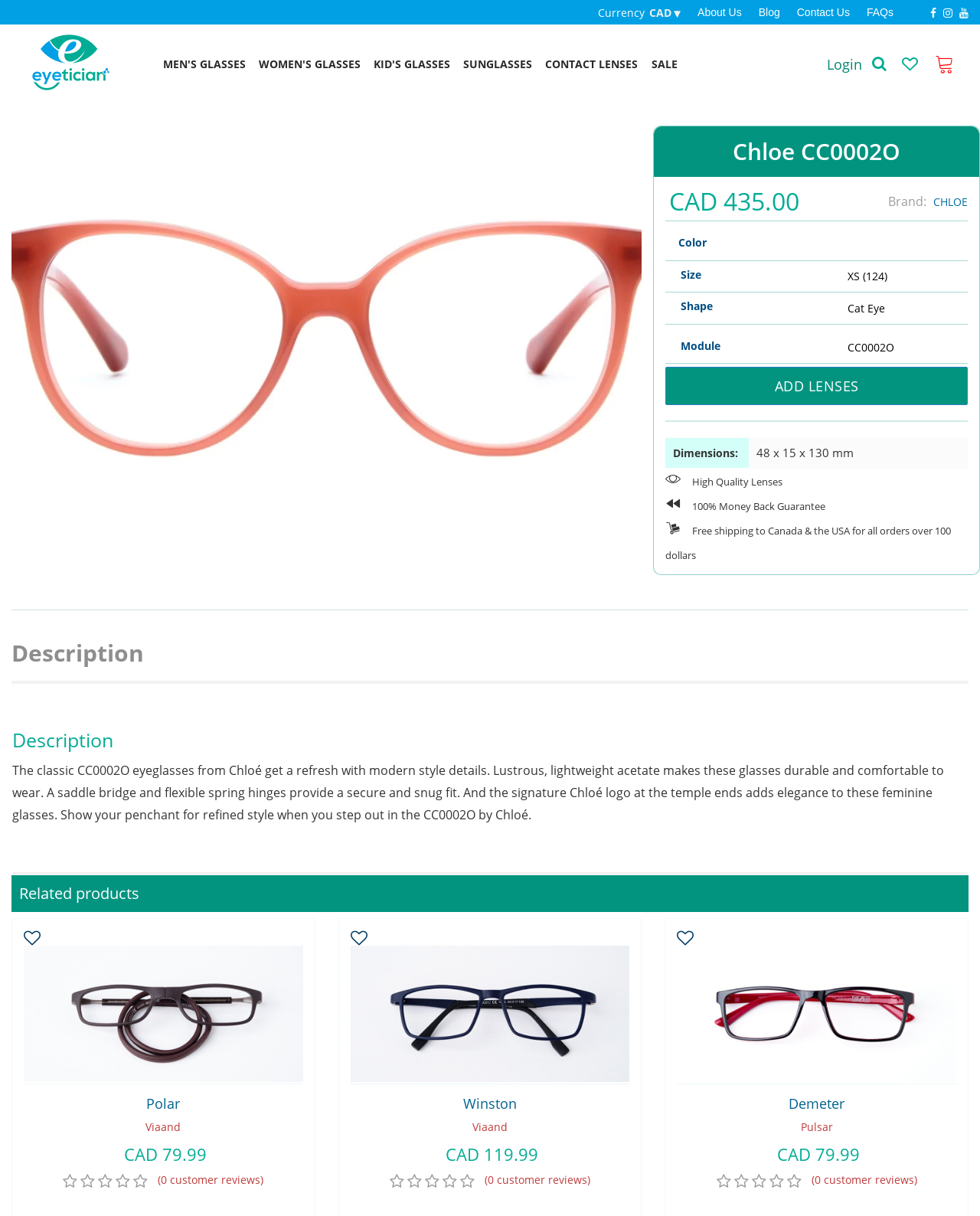What is the shape of the eyeglasses?
Carefully examine the image and provide a detailed answer to the question.

The shape of the eyeglasses can be found in the product description section, where it is mentioned as 'Shape: Cat Eye'.